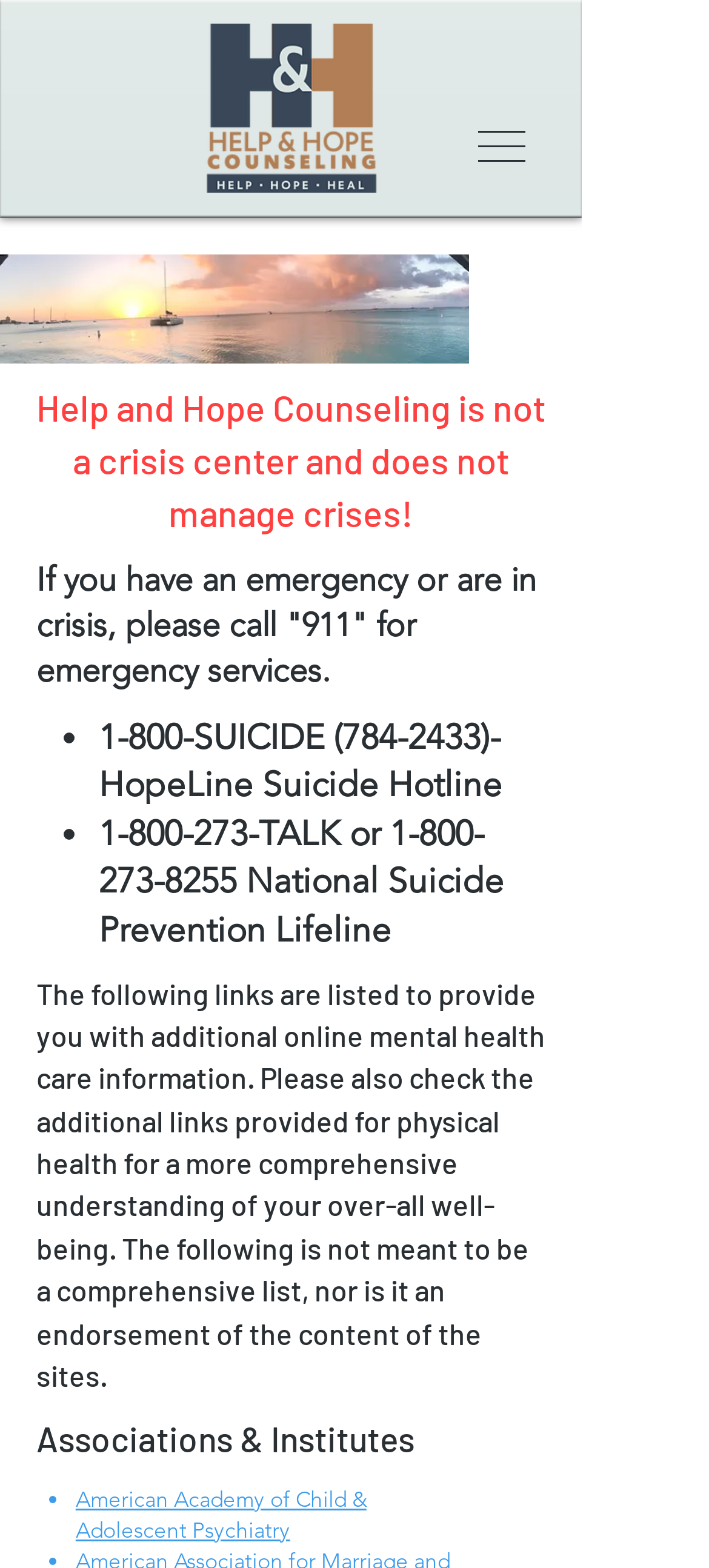Based on the element description: "1-800-273-8255", identify the bounding box coordinates for this UI element. The coordinates must be four float numbers between 0 and 1, listed as [left, top, right, bottom].

[0.139, 0.518, 0.683, 0.575]